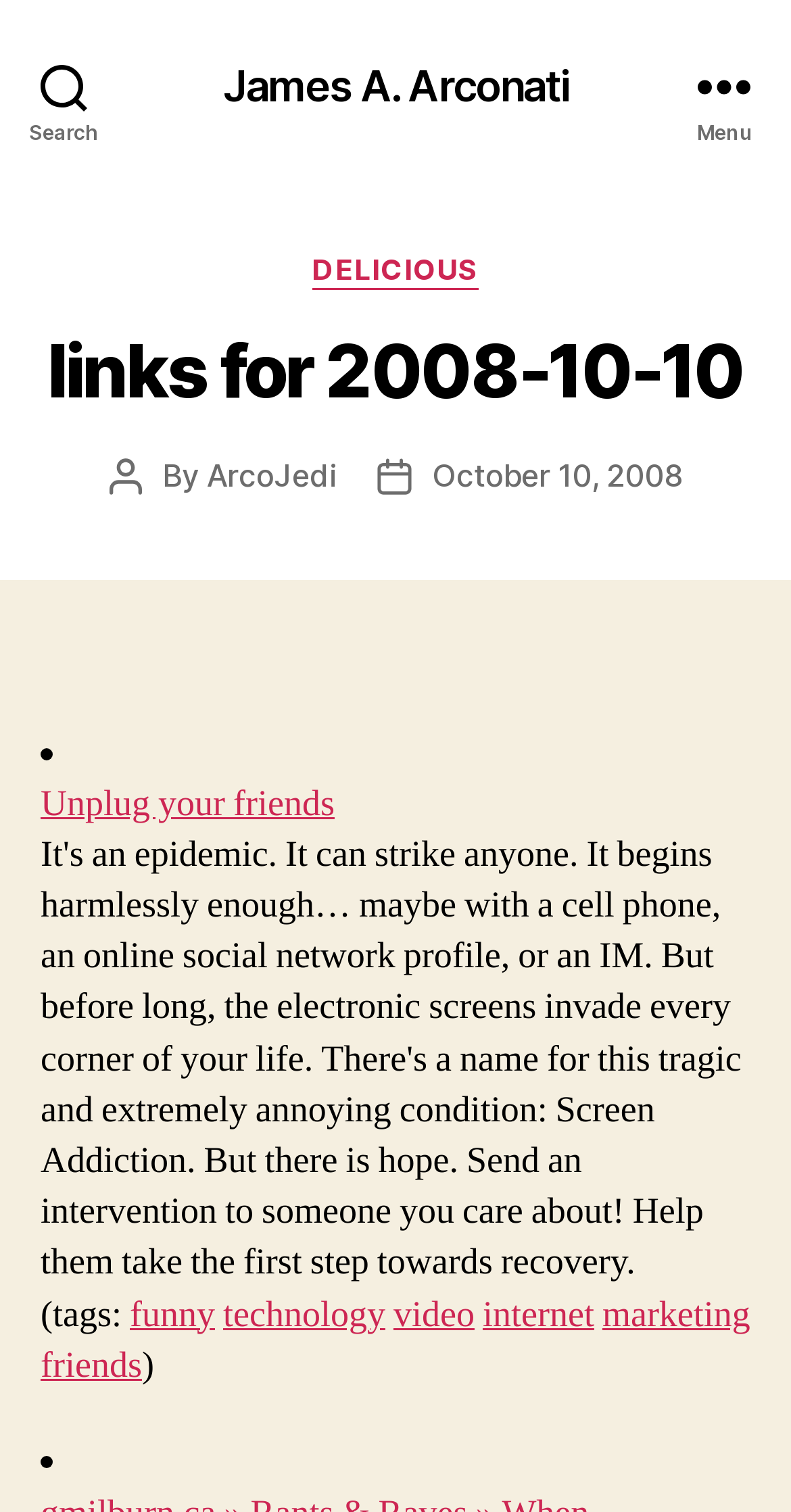Specify the bounding box coordinates for the region that must be clicked to perform the given instruction: "Open the Menu".

[0.831, 0.0, 1.0, 0.113]